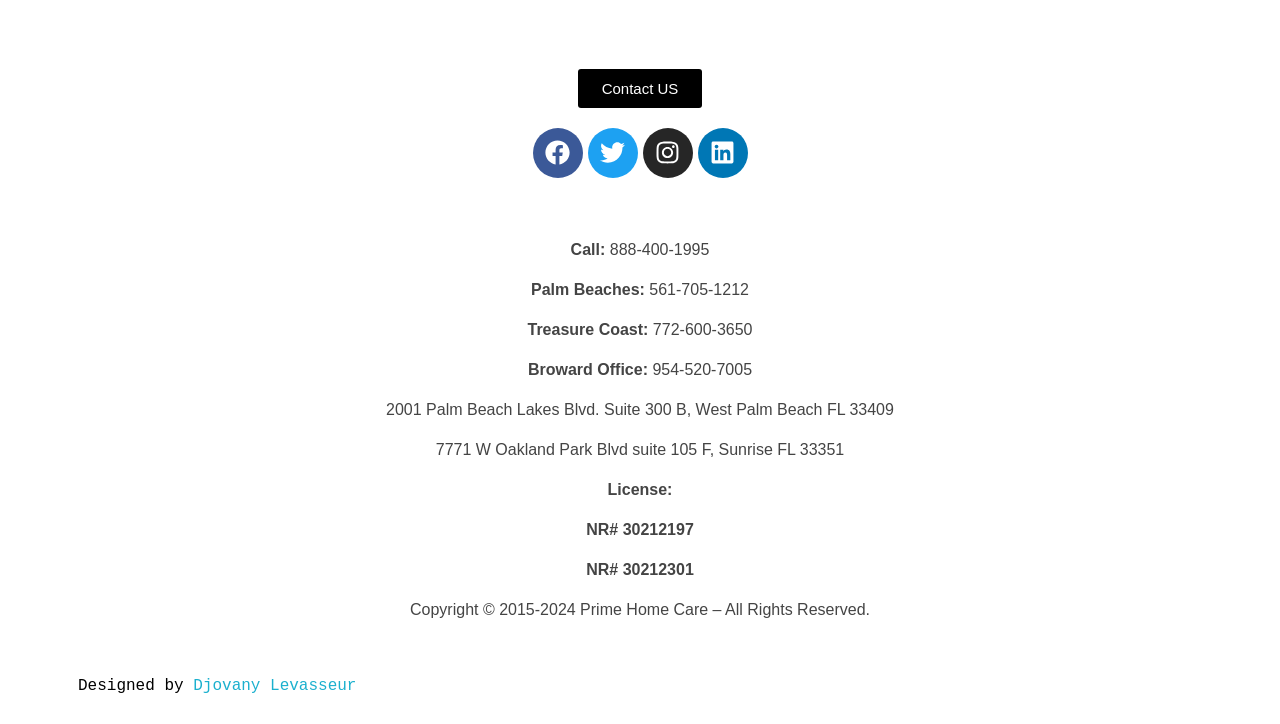From the element description Contact US, predict the bounding box coordinates of the UI element. The coordinates must be specified in the format (top-left x, top-left y, bottom-right x, bottom-right y) and should be within the 0 to 1 range.

[0.451, 0.095, 0.549, 0.149]